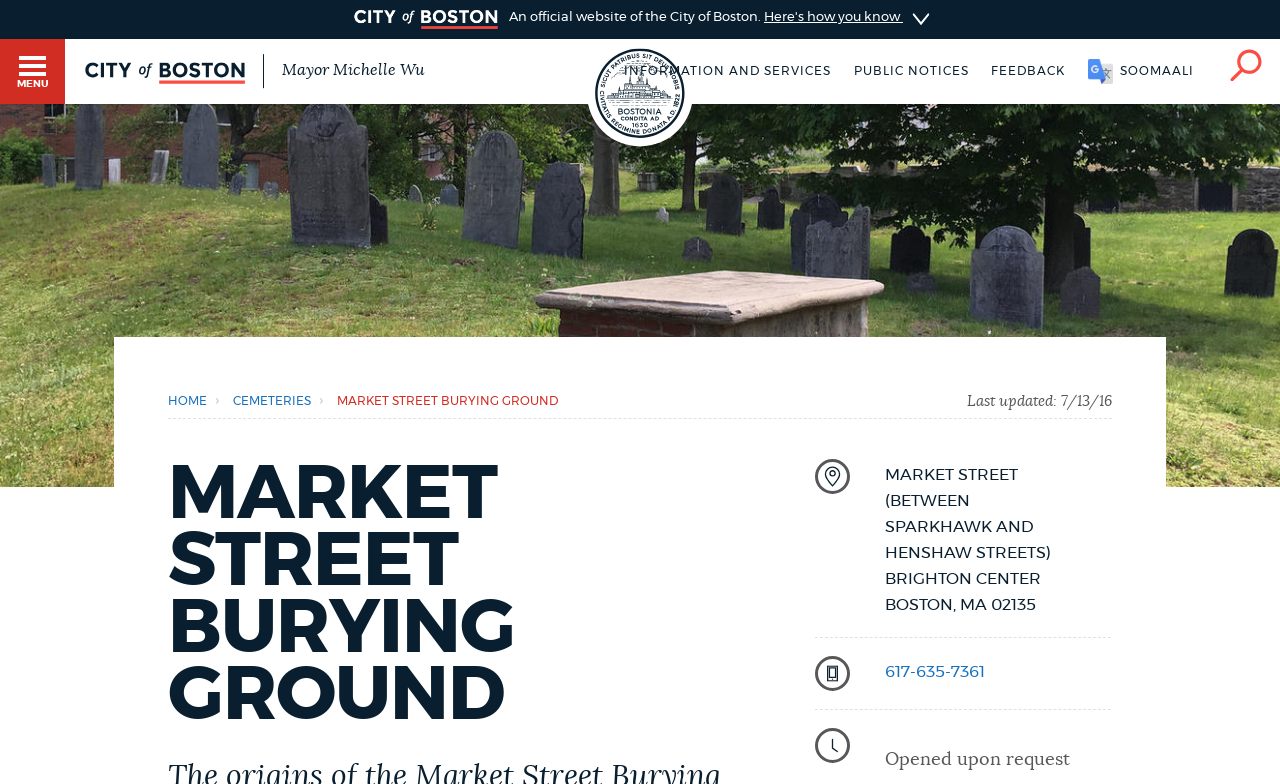Find the bounding box coordinates of the area to click in order to follow the instruction: "Get information on Market Street Burying Ground".

[0.263, 0.503, 0.436, 0.519]